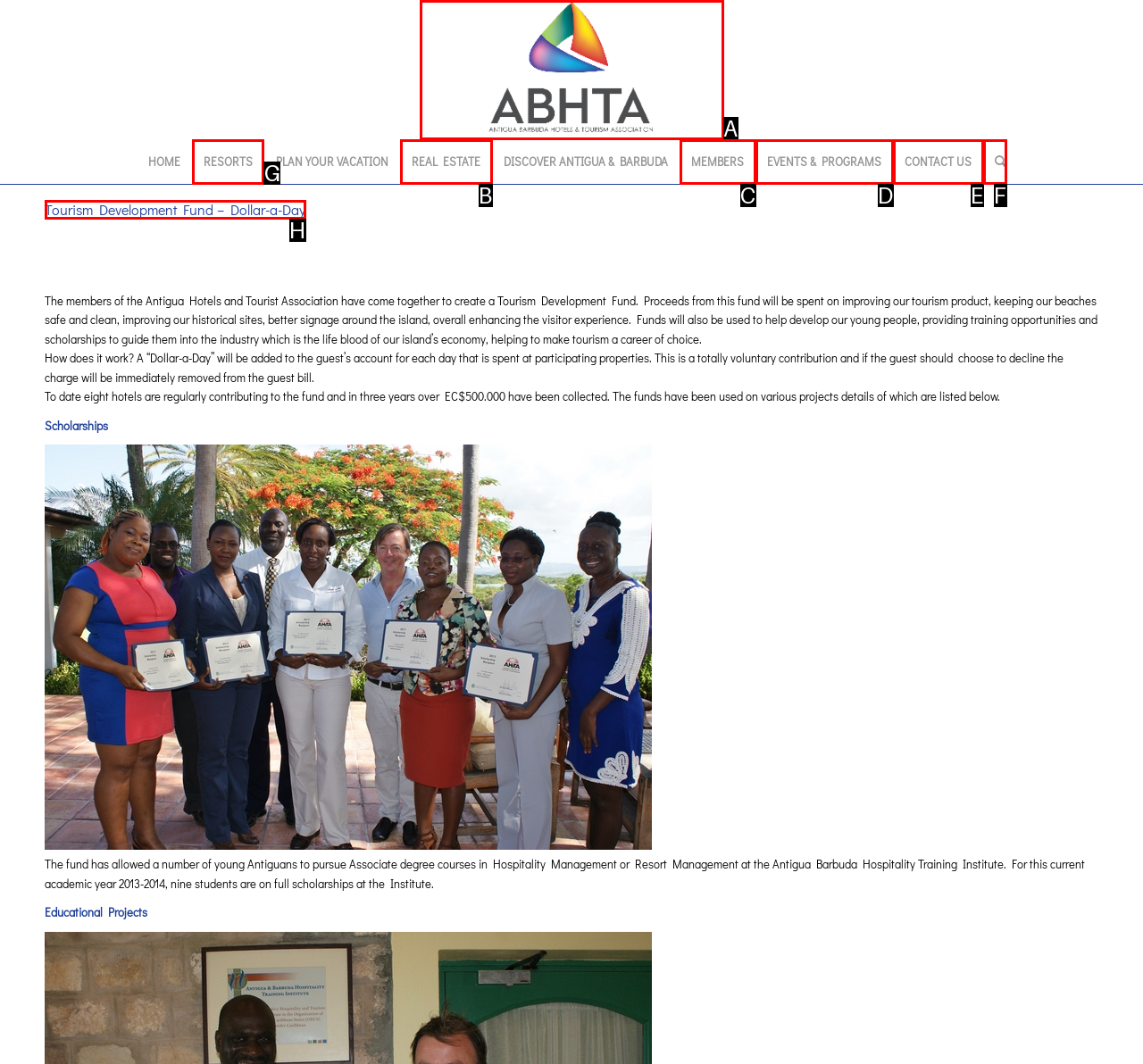From the given options, indicate the letter that corresponds to the action needed to complete this task: Visit RESORTS. Respond with only the letter.

G